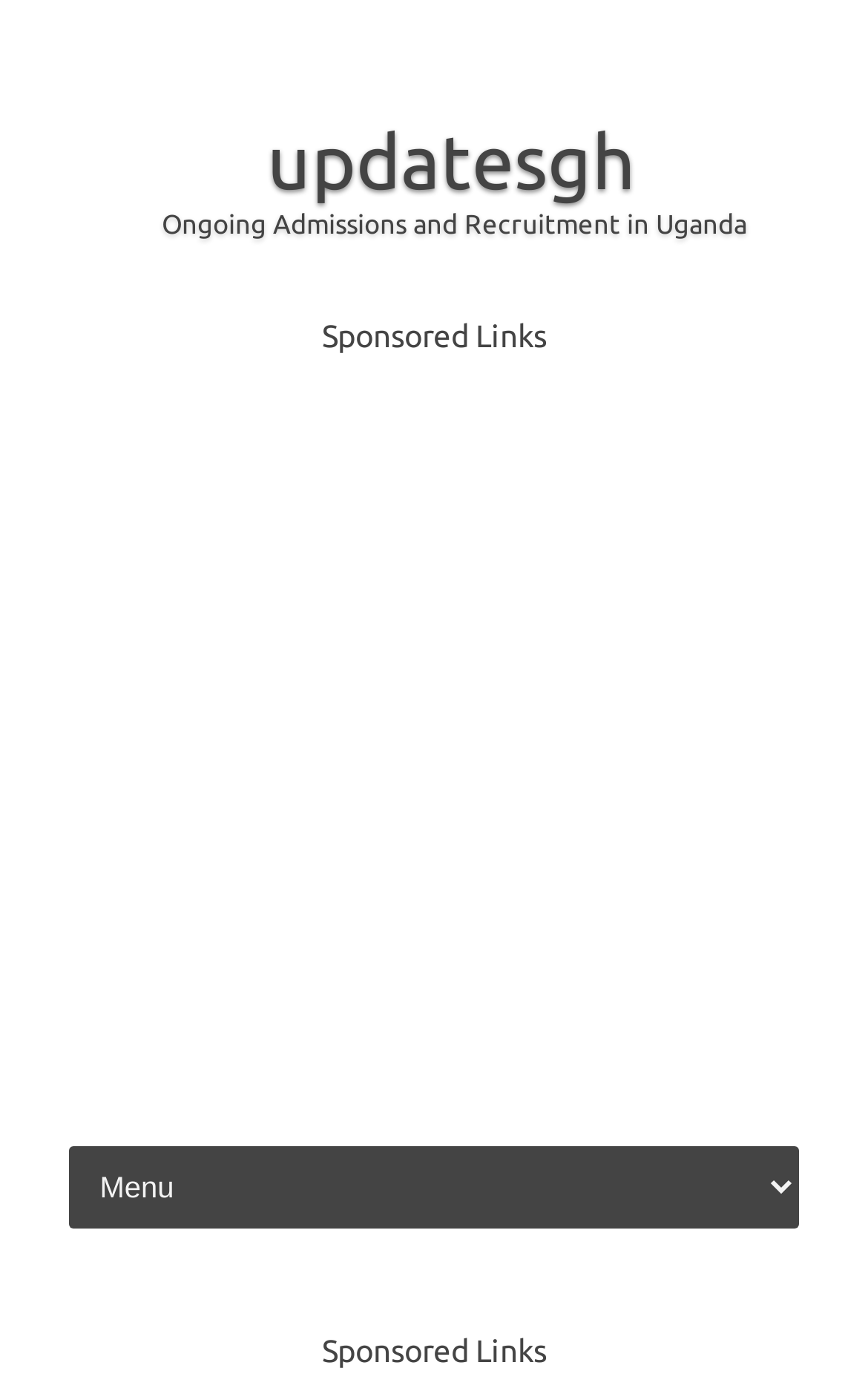What is the name of the website?
Respond to the question with a single word or phrase according to the image.

updatesgh